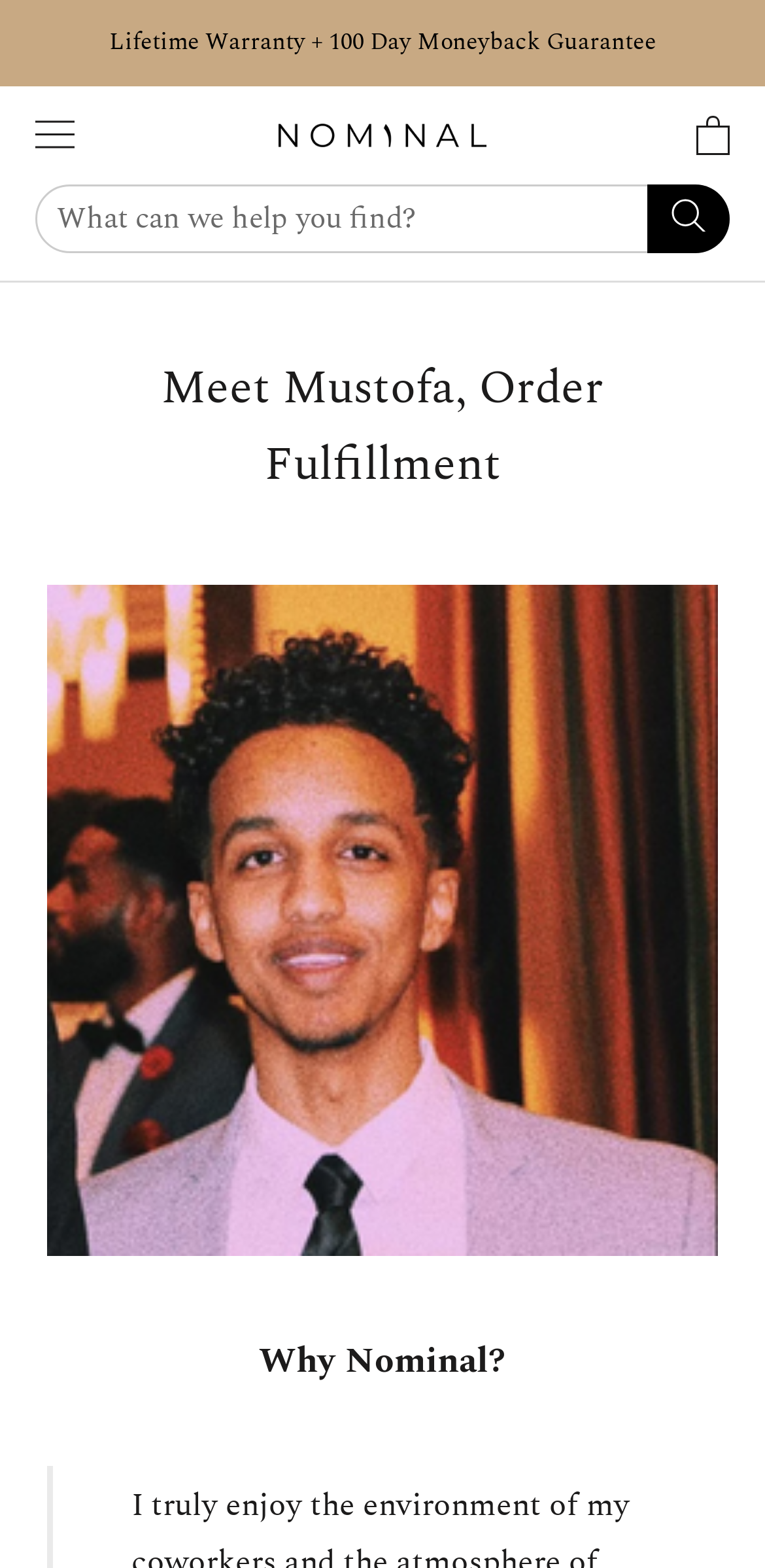Could you identify the text that serves as the heading for this webpage?

Meet Mustofa, Order Fulfillment